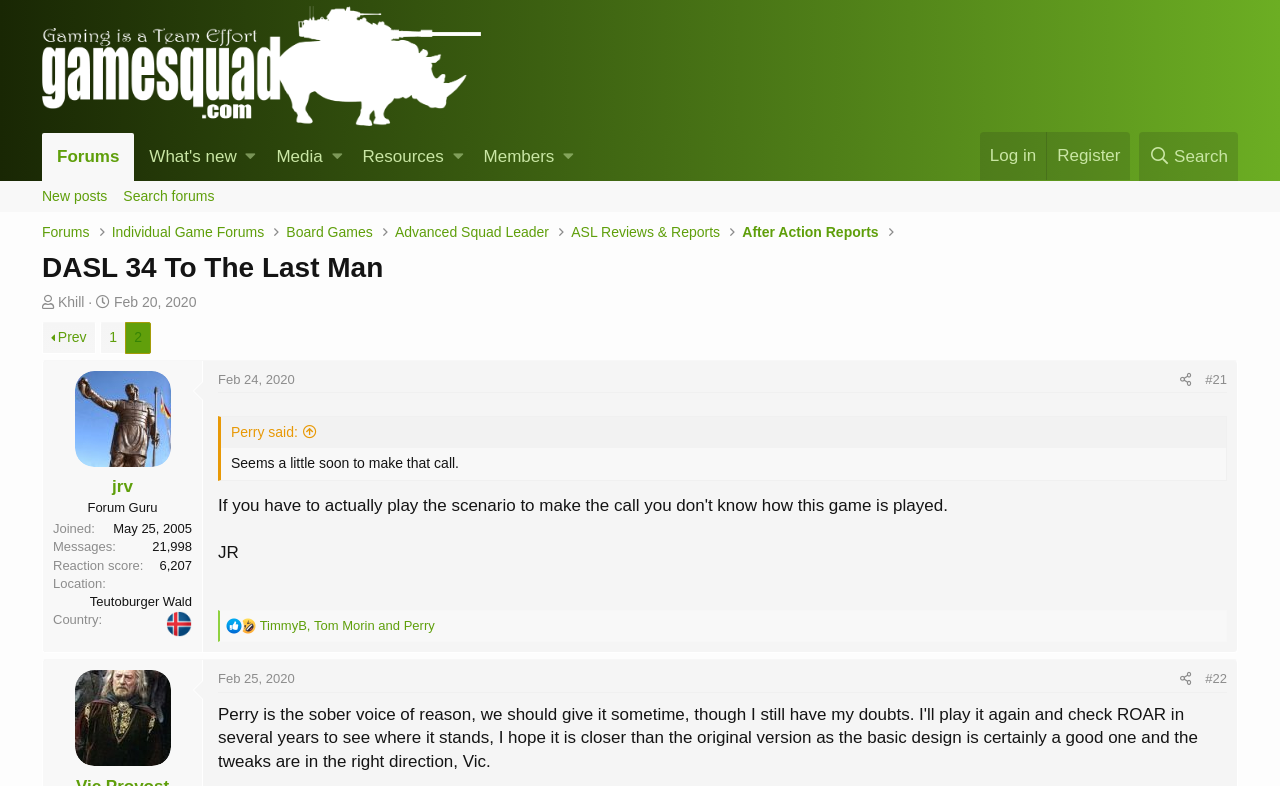Determine the bounding box coordinates for the clickable element required to fulfill the instruction: "Search forums". Provide the coordinates as four float numbers between 0 and 1, i.e., [left, top, right, bottom].

[0.09, 0.23, 0.174, 0.27]